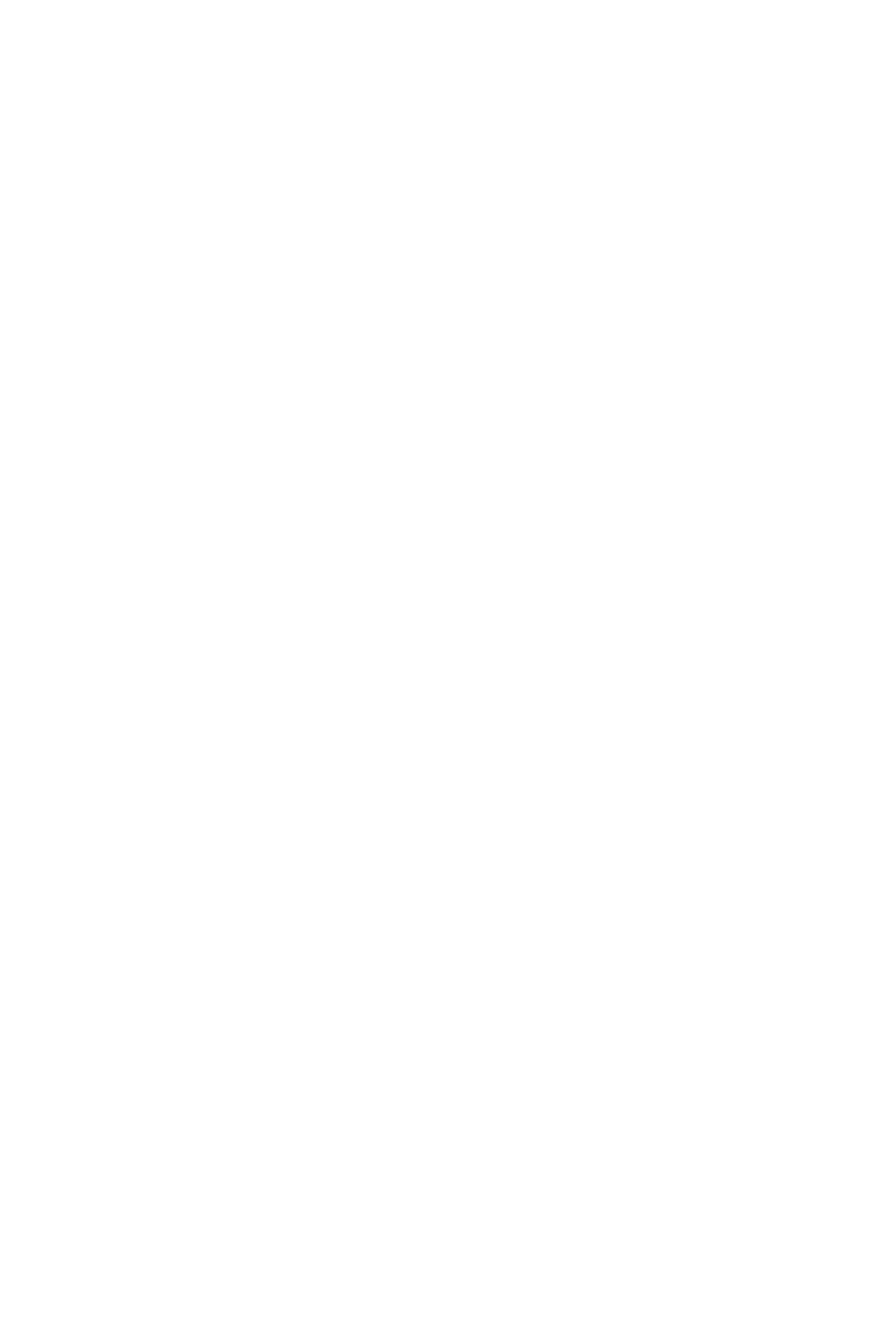Examine the image carefully and respond to the question with a detailed answer: 
What is the website powered by?

I found the website powered by information by looking at the link element with the text 'Powered by www.300.cn' which is located at the bottom of the webpage.